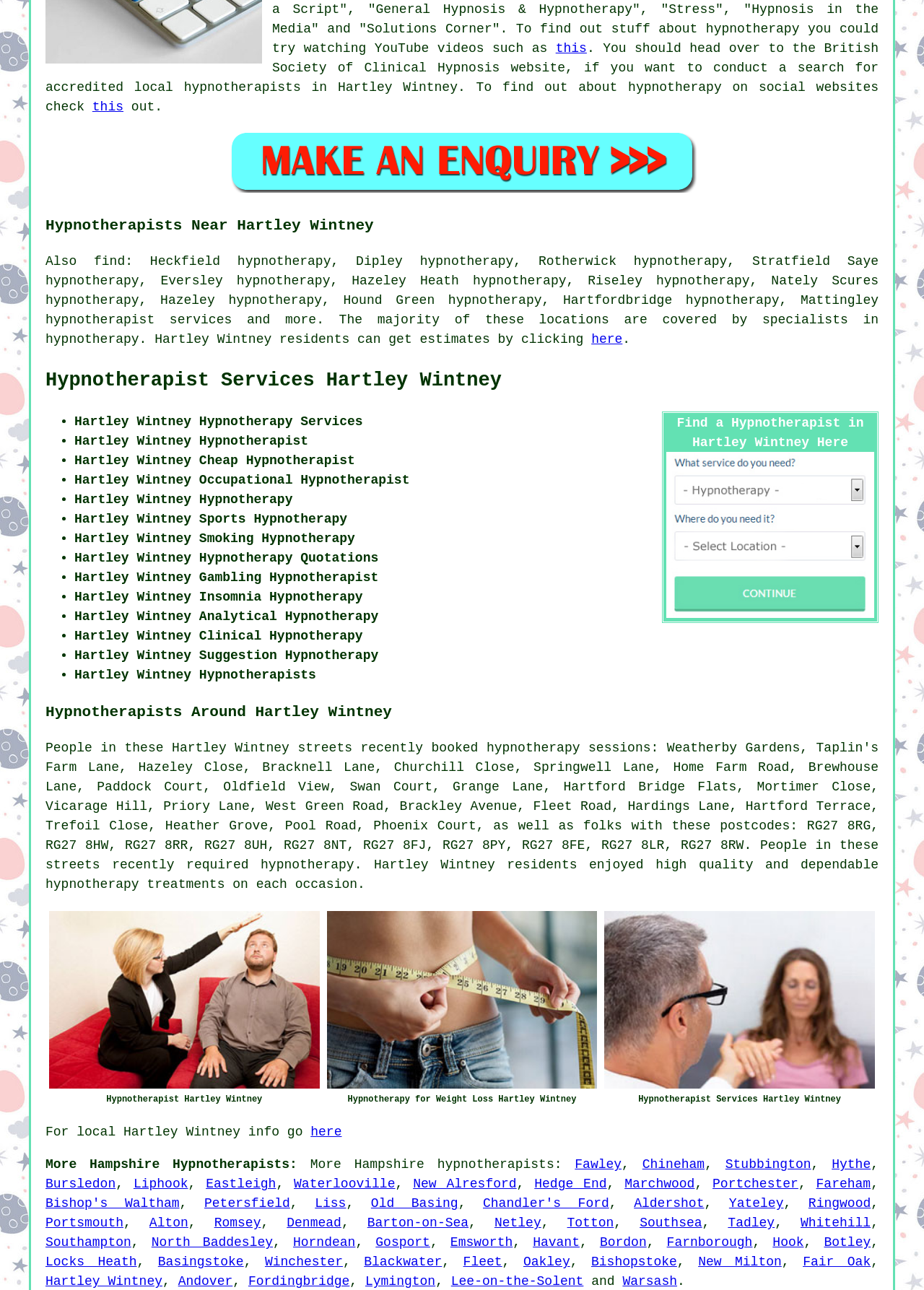How many nearby locations are mentioned for hypnotherapy services?
Can you give a detailed and elaborate answer to the question?

I counted the number of nearby locations mentioned on the webpage for hypnotherapy services, and there are 15 locations listed, including Heckfield, Dipley, Rotherwick, and Stratfield Saye, among others.